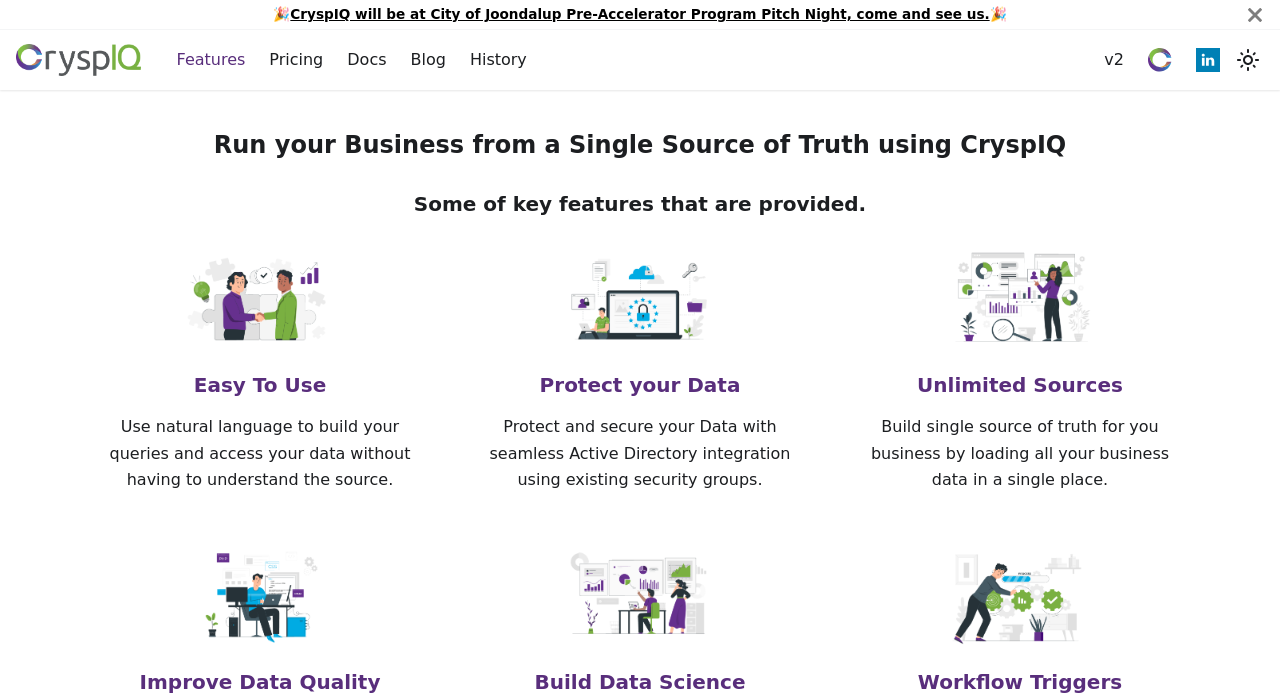Please determine the bounding box coordinates of the area that needs to be clicked to complete this task: 'Explore Unlimited Sources'. The coordinates must be four float numbers between 0 and 1, formatted as [left, top, right, bottom].

[0.716, 0.539, 0.877, 0.573]